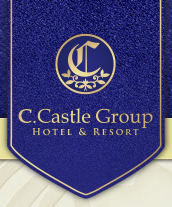What is the dominant color of the logo?
Give a thorough and detailed response to the question.

The dominant color of the logo is blue because the caption explicitly states that the logo has a 'striking blue background' which conveys a sense of luxury and tranquility.